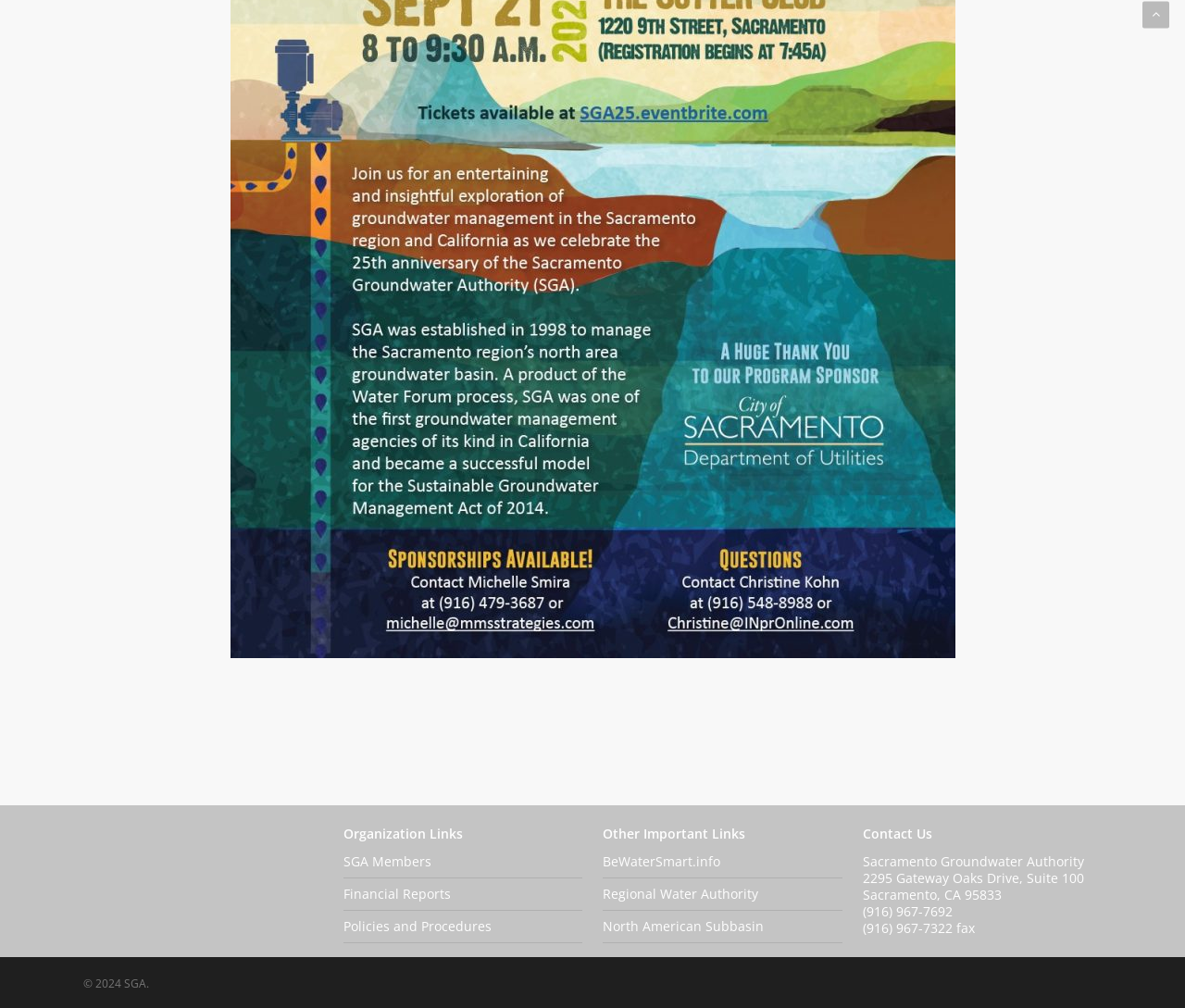Answer the question with a single word or phrase: 
How many phone numbers are listed for Sacramento Groundwater Authority?

2